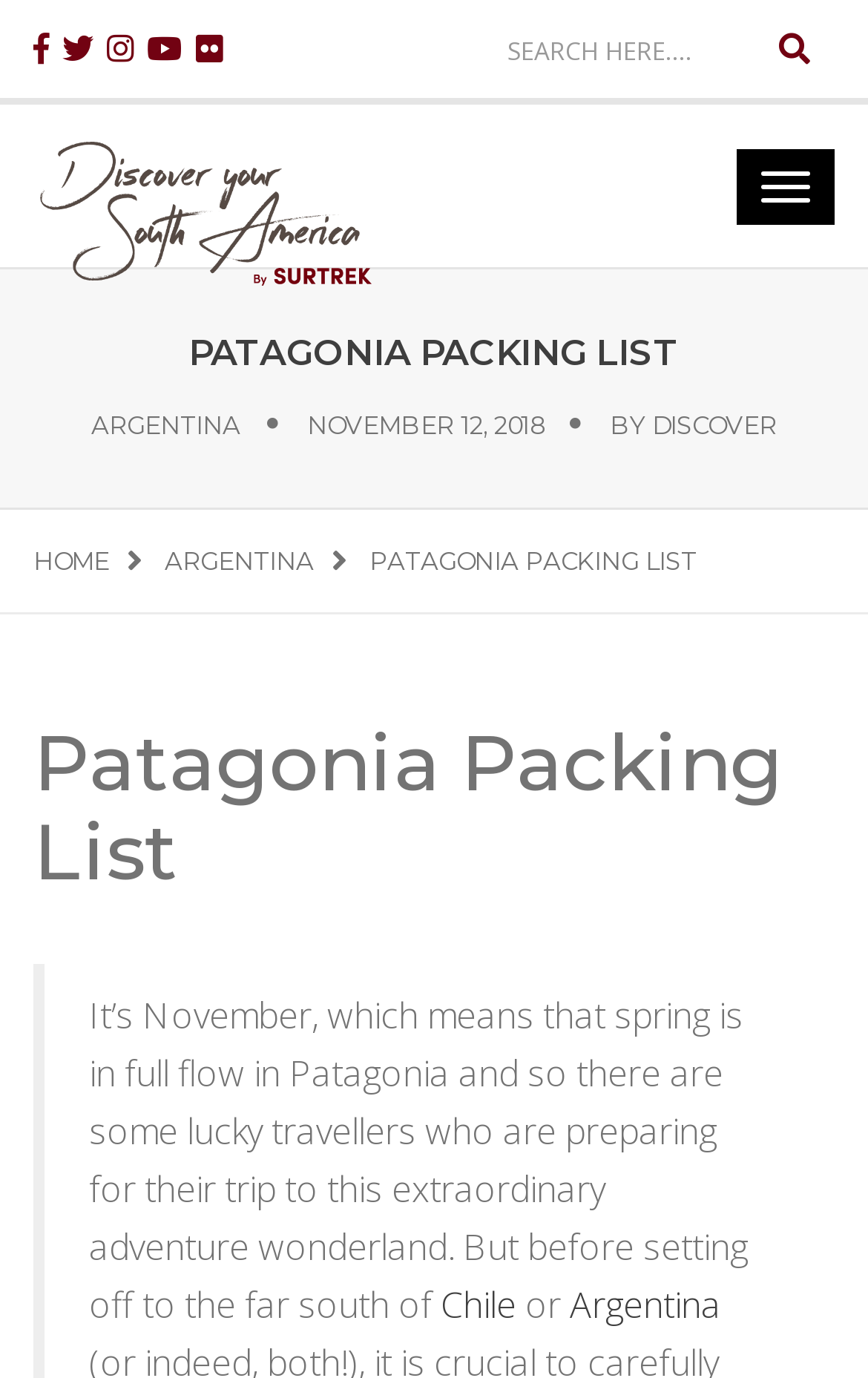Identify the bounding box for the given UI element using the description provided. Coordinates should be in the format (top-left x, top-left y, bottom-right x, bottom-right y) and must be between 0 and 1. Here is the description: name="s" placeholder="Search Here...."

[0.554, 0.01, 0.874, 0.061]